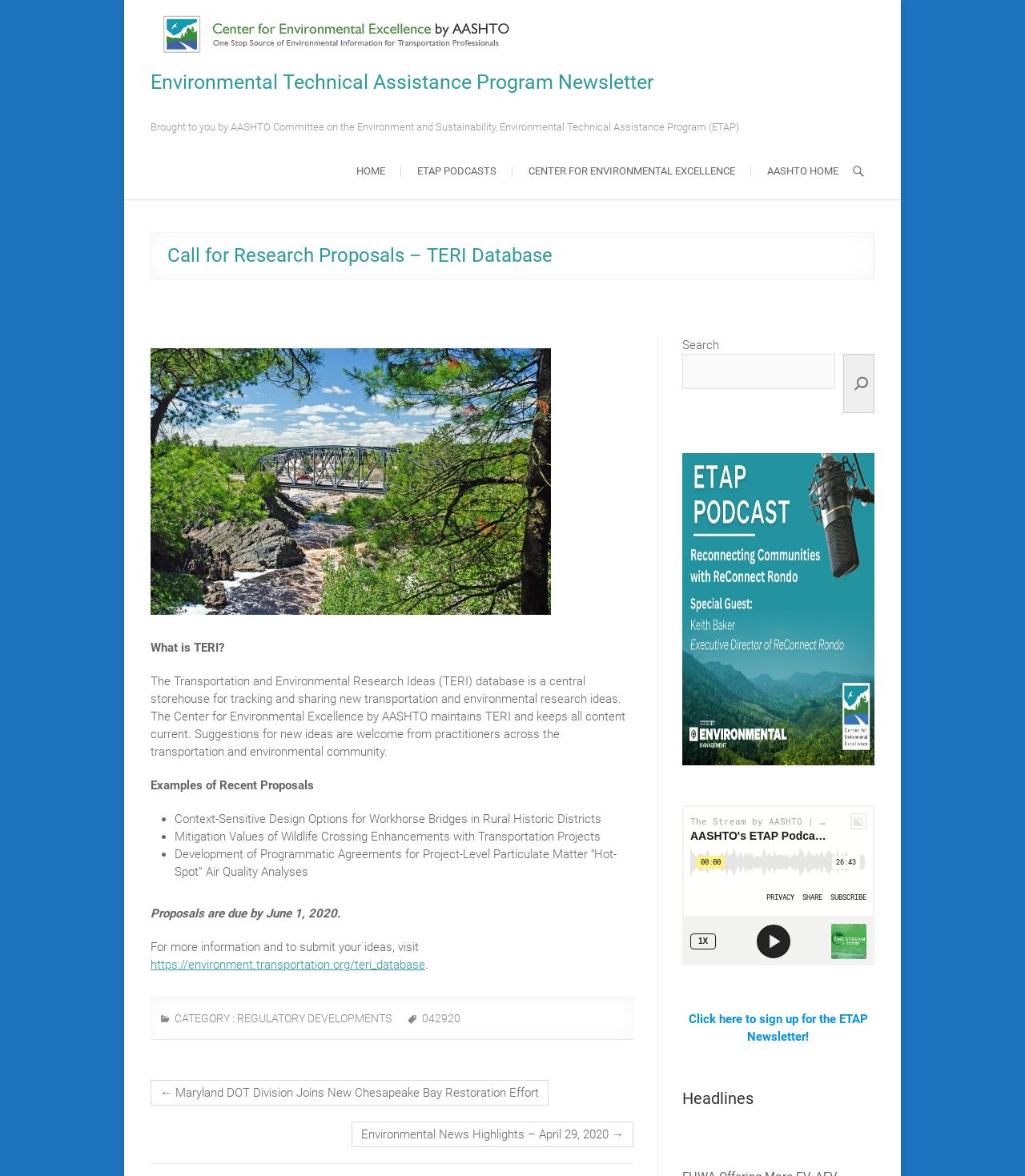Determine the bounding box coordinates for the area that needs to be clicked to fulfill this task: "Learn about Michael Walseth". The coordinates must be given as four float numbers between 0 and 1, i.e., [left, top, right, bottom].

None